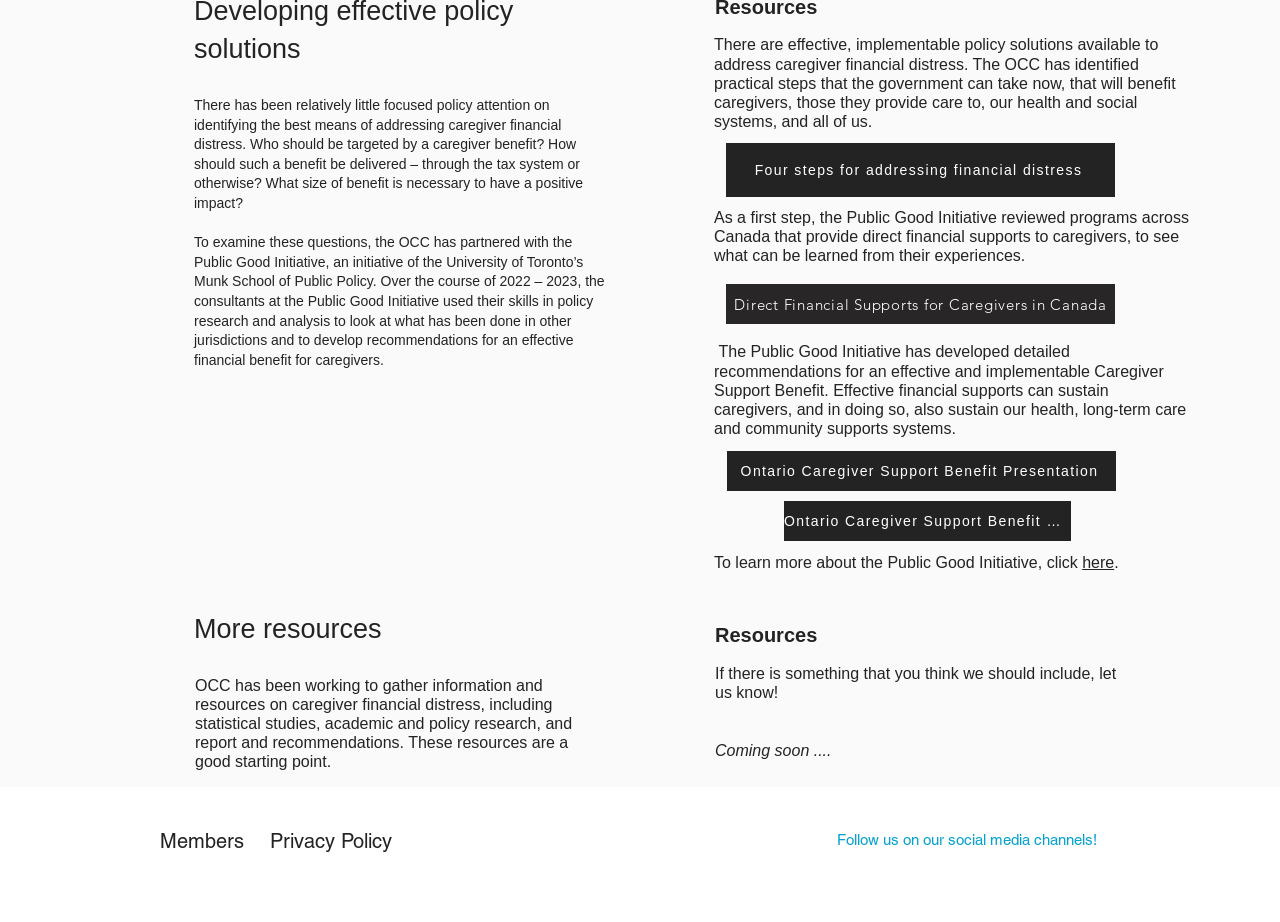Determine the bounding box coordinates for the clickable element required to fulfill the instruction: "Click the 'Facebook' link". Provide the coordinates as four float numbers between 0 and 1, i.e., [left, top, right, bottom].

[0.559, 0.899, 0.578, 0.925]